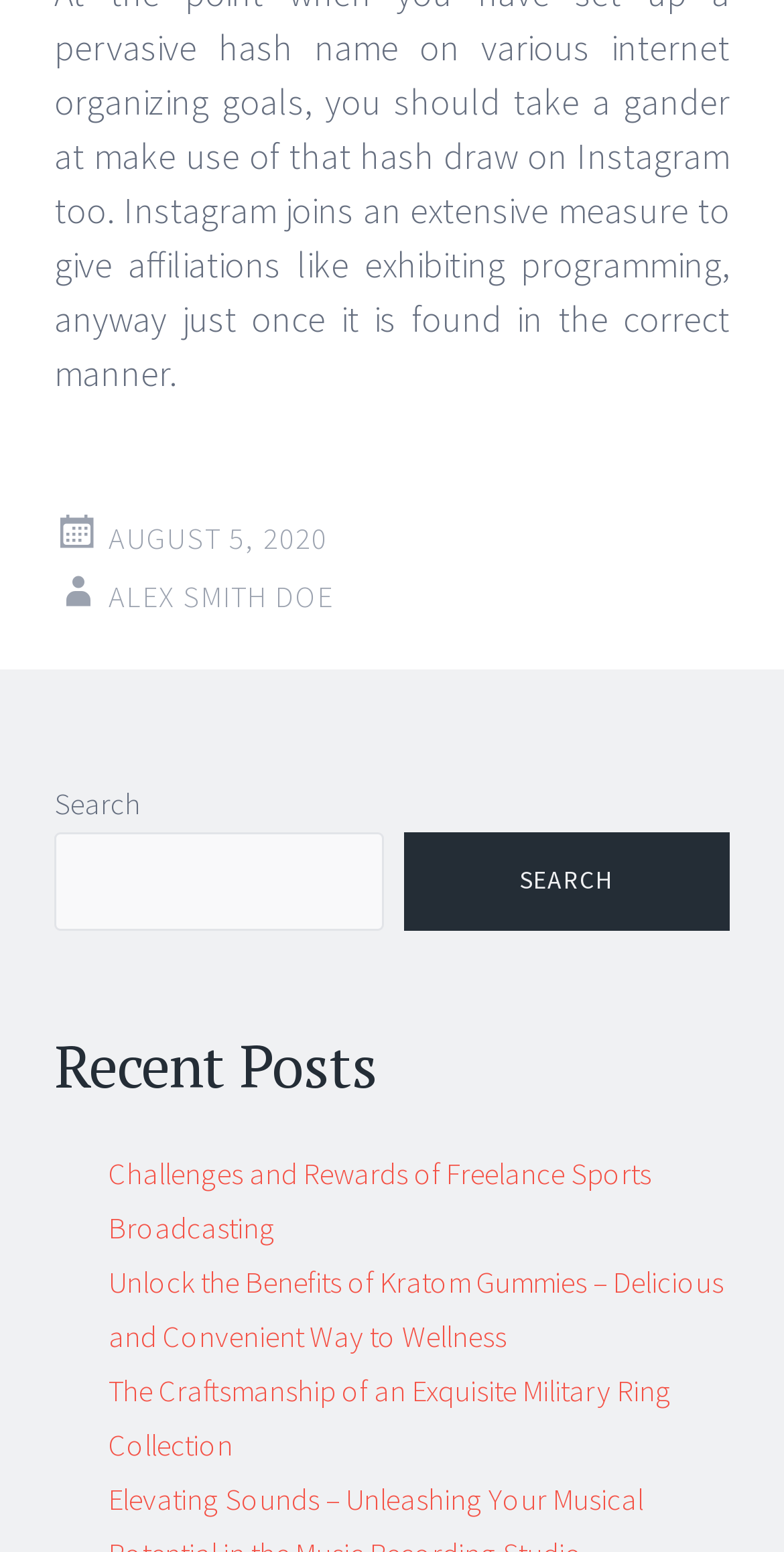Using the provided description Search, find the bounding box coordinates for the UI element. Provide the coordinates in (top-left x, top-left y, bottom-right x, bottom-right y) format, ensuring all values are between 0 and 1.

[0.514, 0.536, 0.931, 0.6]